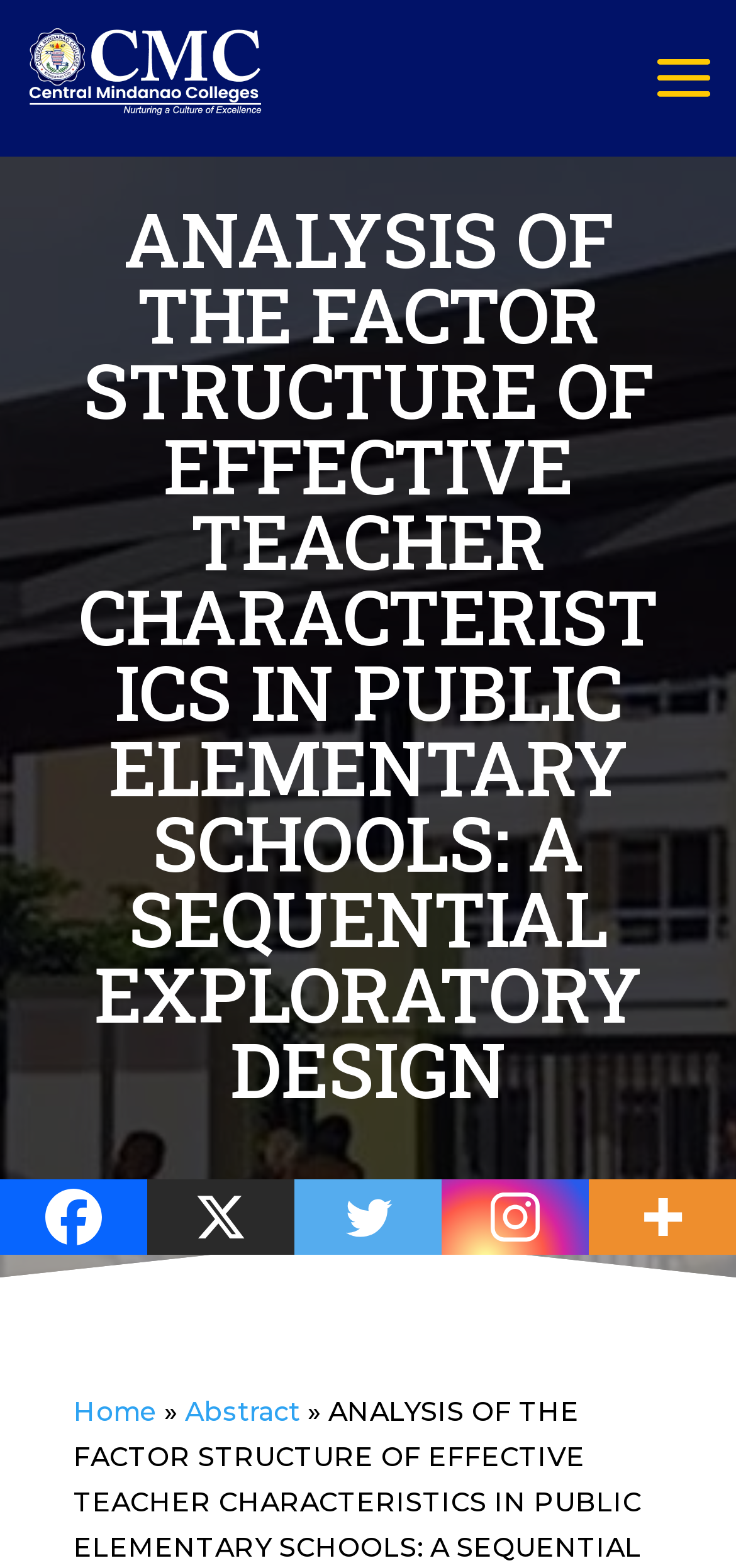Provide the bounding box coordinates of the UI element that matches the description: "parent_node: rezultāti » value="BALSOT"".

None